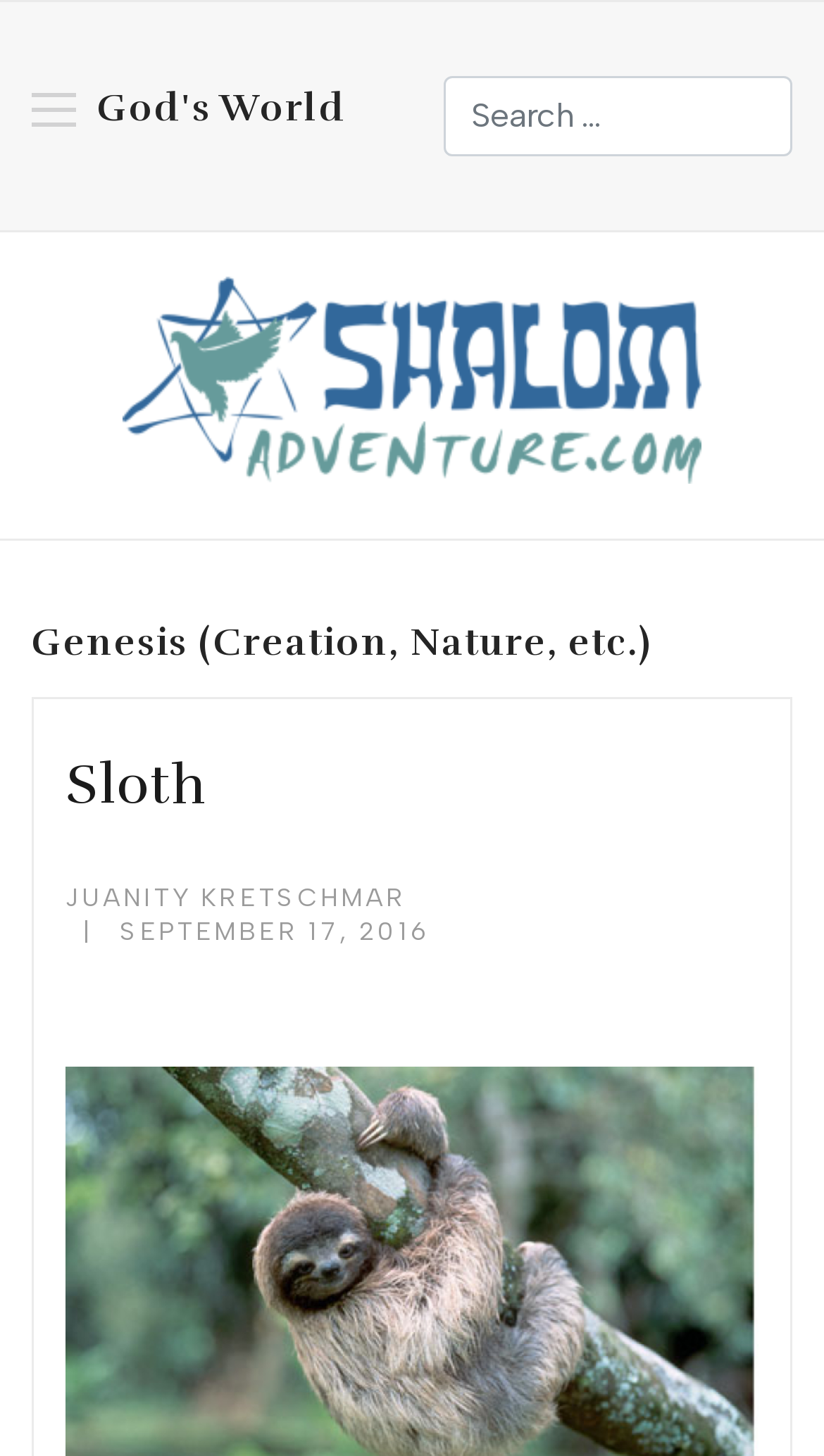Answer the following query with a single word or phrase:
What is the name of the magazine?

Shalom Adventure Magazine